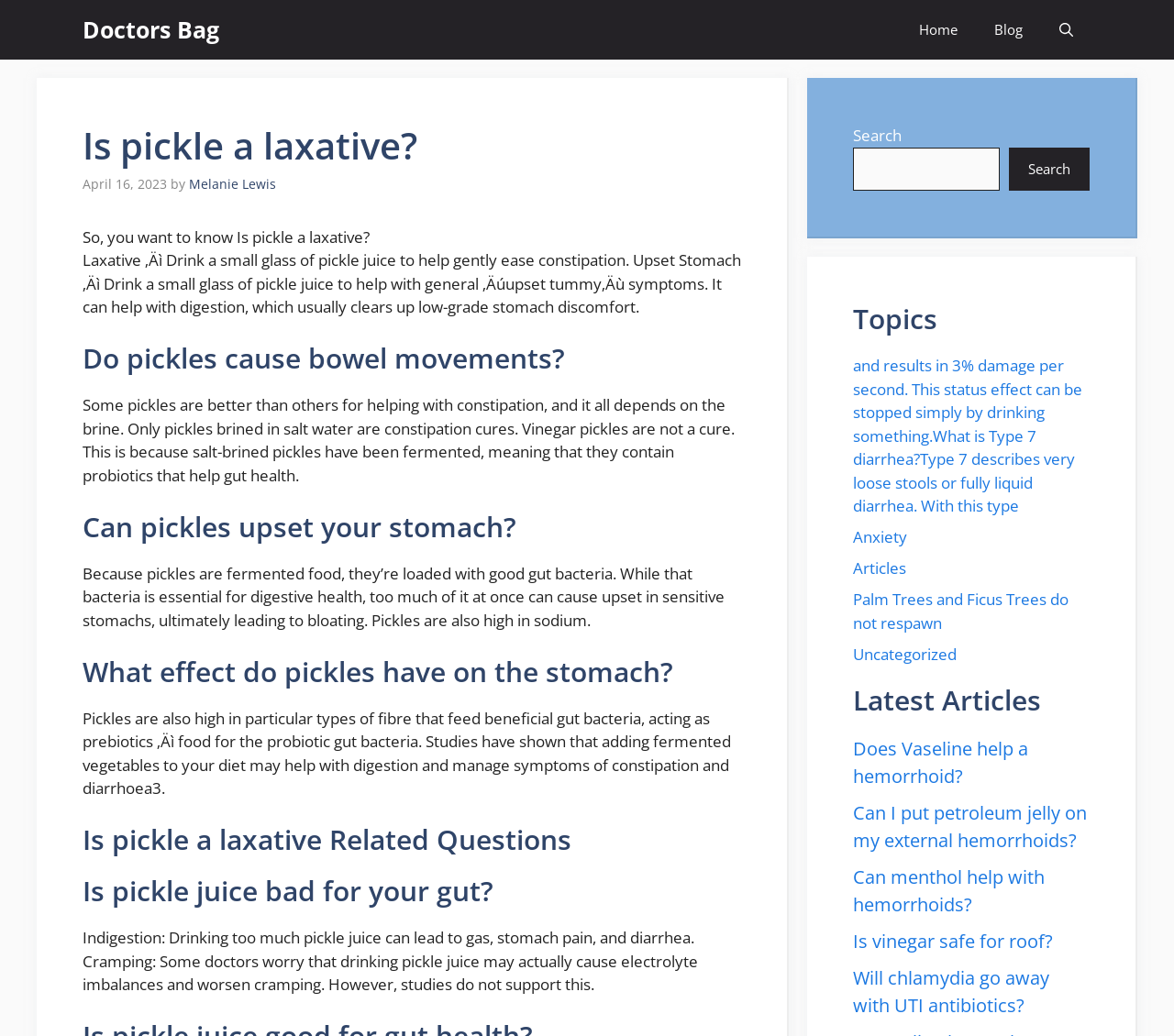Determine the bounding box coordinates of the clickable region to execute the instruction: "Read the article 'Does Vaseline help a hemorrhoid?'". The coordinates should be four float numbers between 0 and 1, denoted as [left, top, right, bottom].

[0.727, 0.711, 0.876, 0.761]